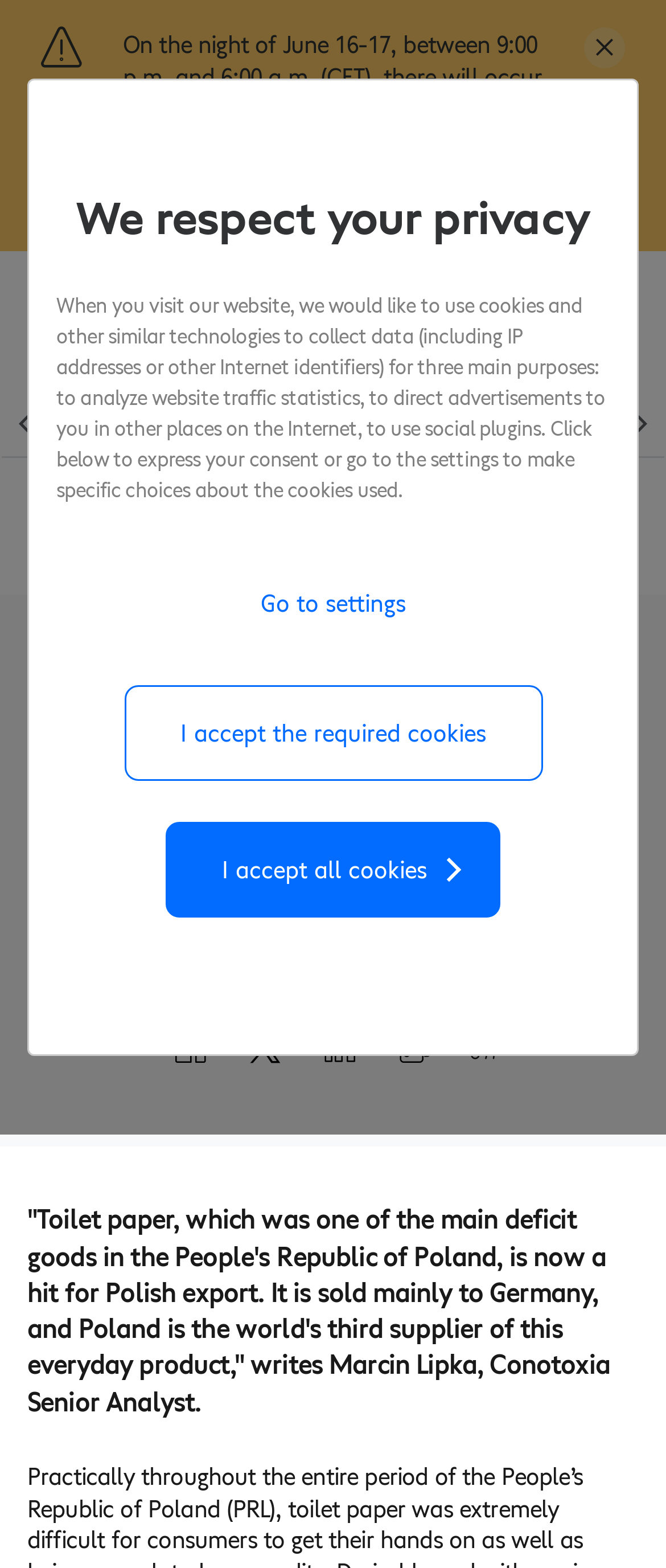What is the purpose of the cookies on this website?
Answer with a single word or phrase by referring to the visual content.

Three main purposes